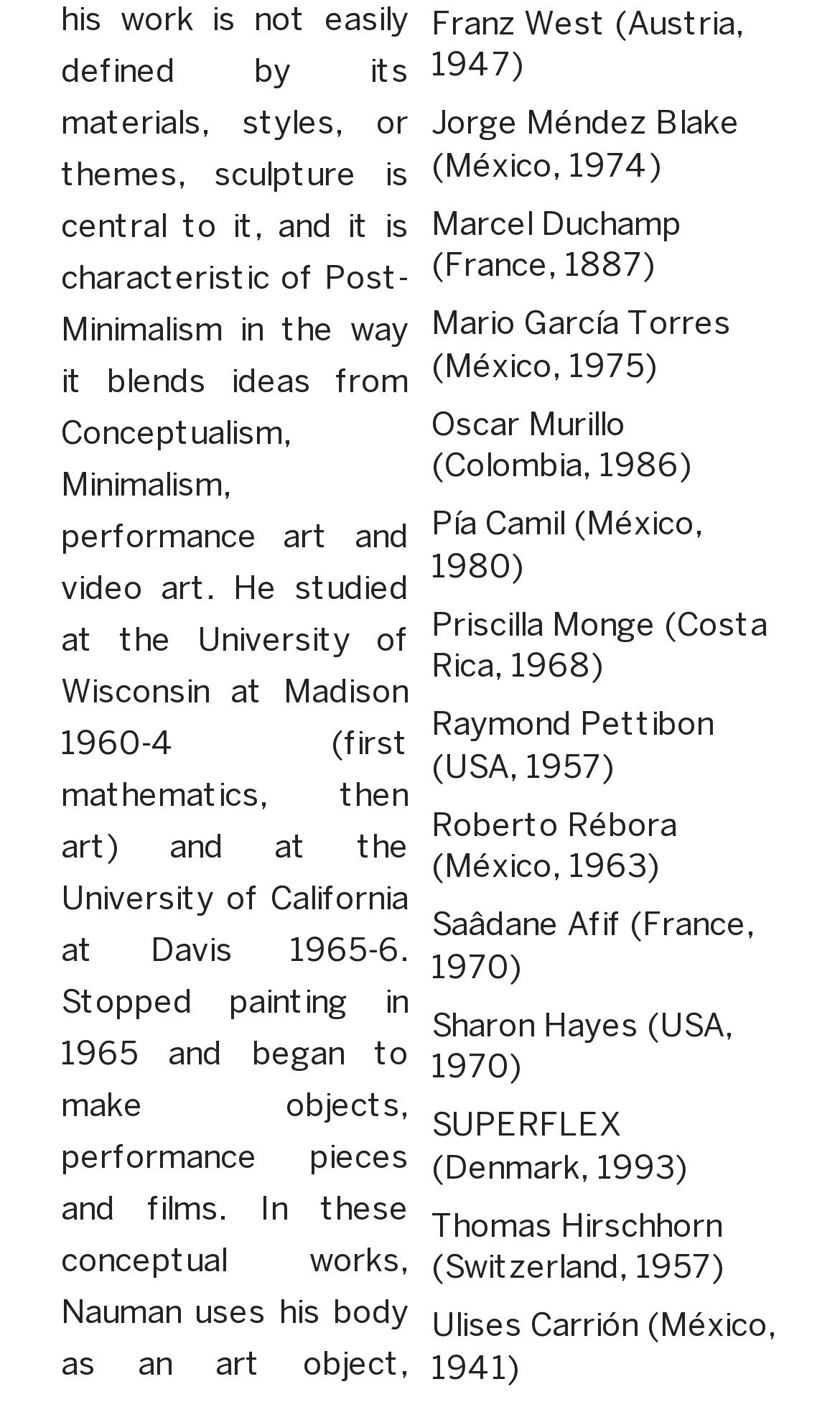From the screenshot, find the bounding box of the UI element matching this description: "SUPERFLEX (Denmark, 1993)". Supply the bounding box coordinates in the form [left, top, right, bottom], each a float between 0 and 1.

[0.514, 0.791, 0.927, 0.851]